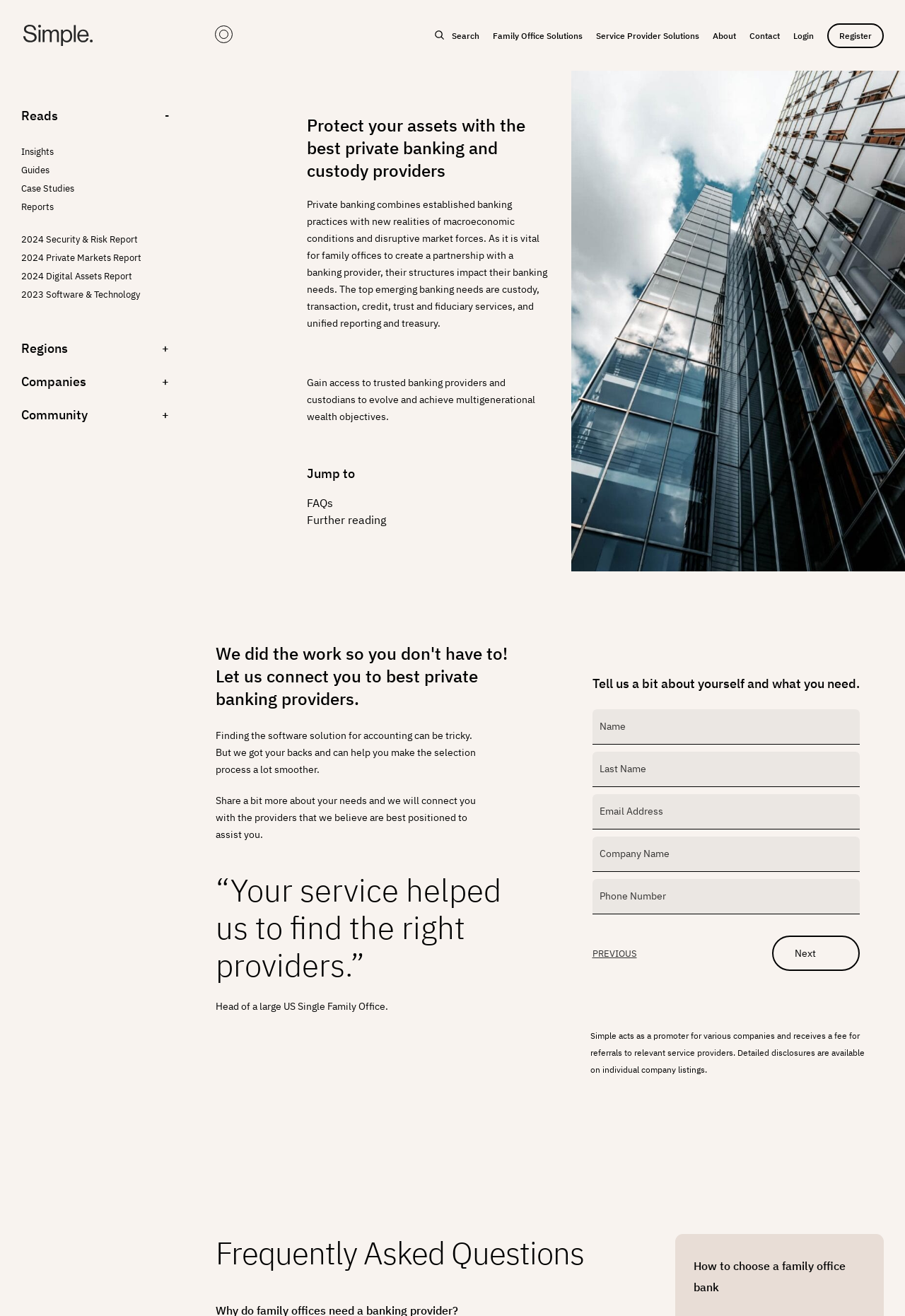Provide the bounding box for the UI element matching this description: "Post a requirement".

None